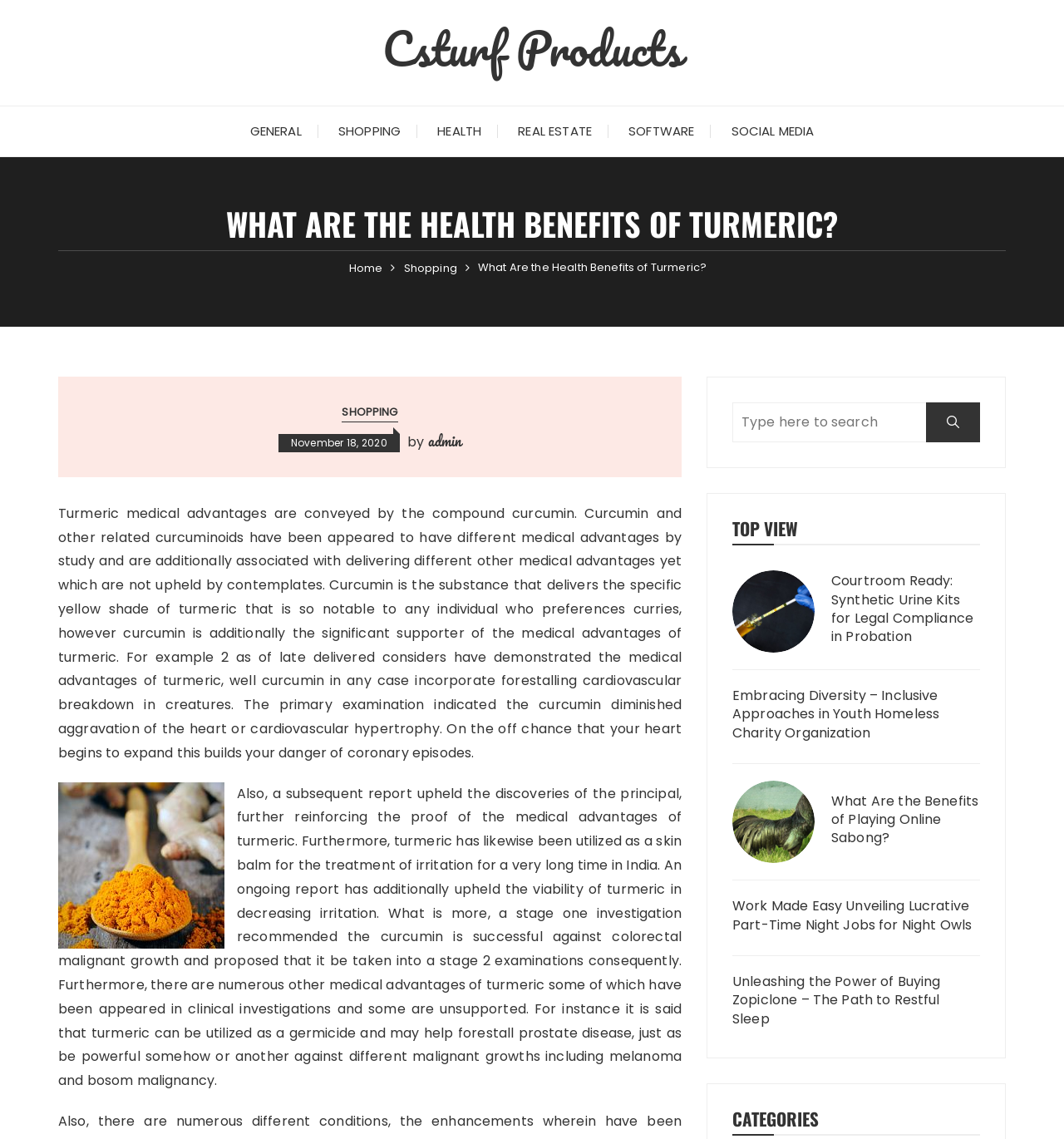Determine which piece of text is the heading of the webpage and provide it.

WHAT ARE THE HEALTH BENEFITS OF TURMERIC?